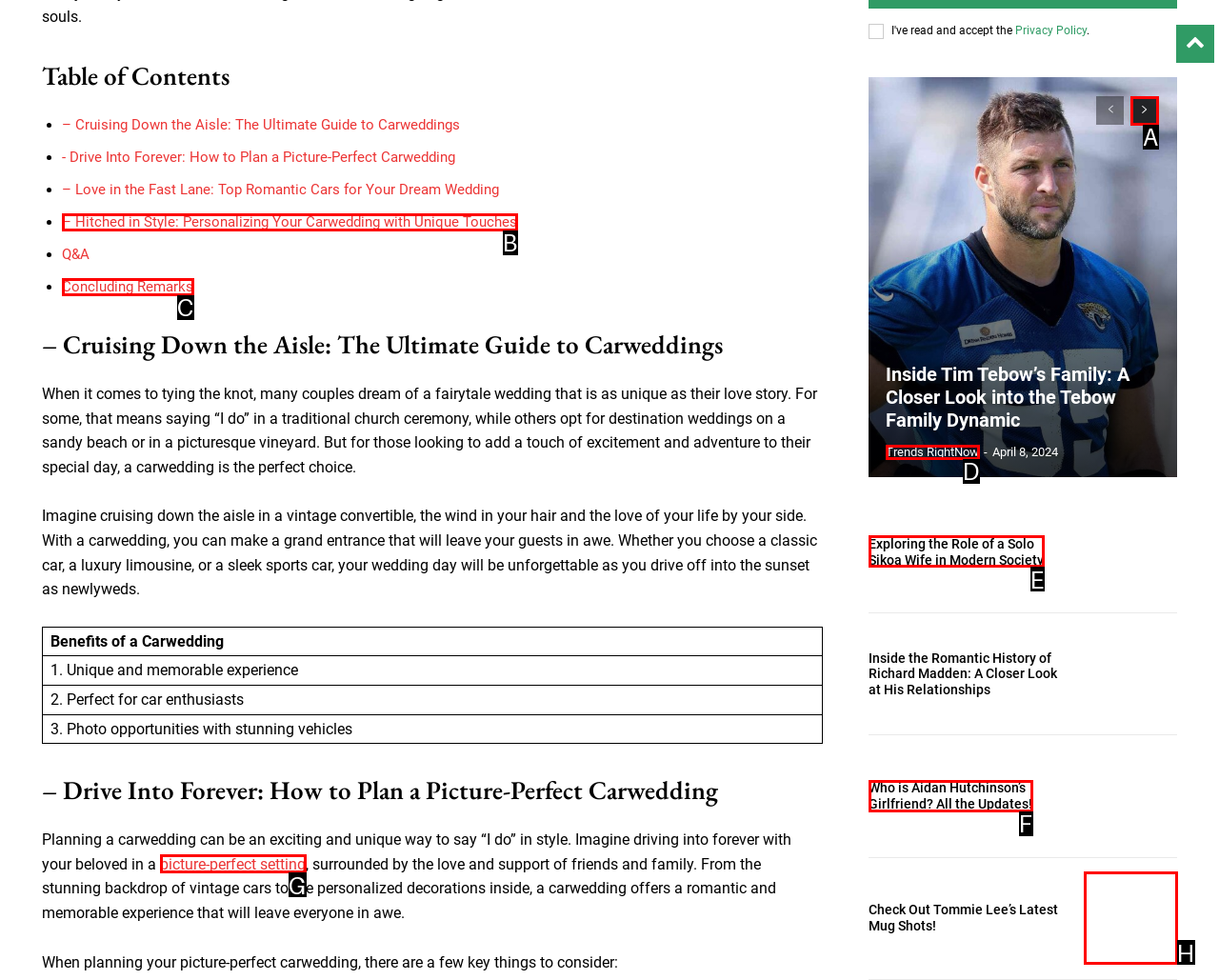Select the letter of the option that corresponds to: Vice President from Canada
Provide the letter from the given options.

None